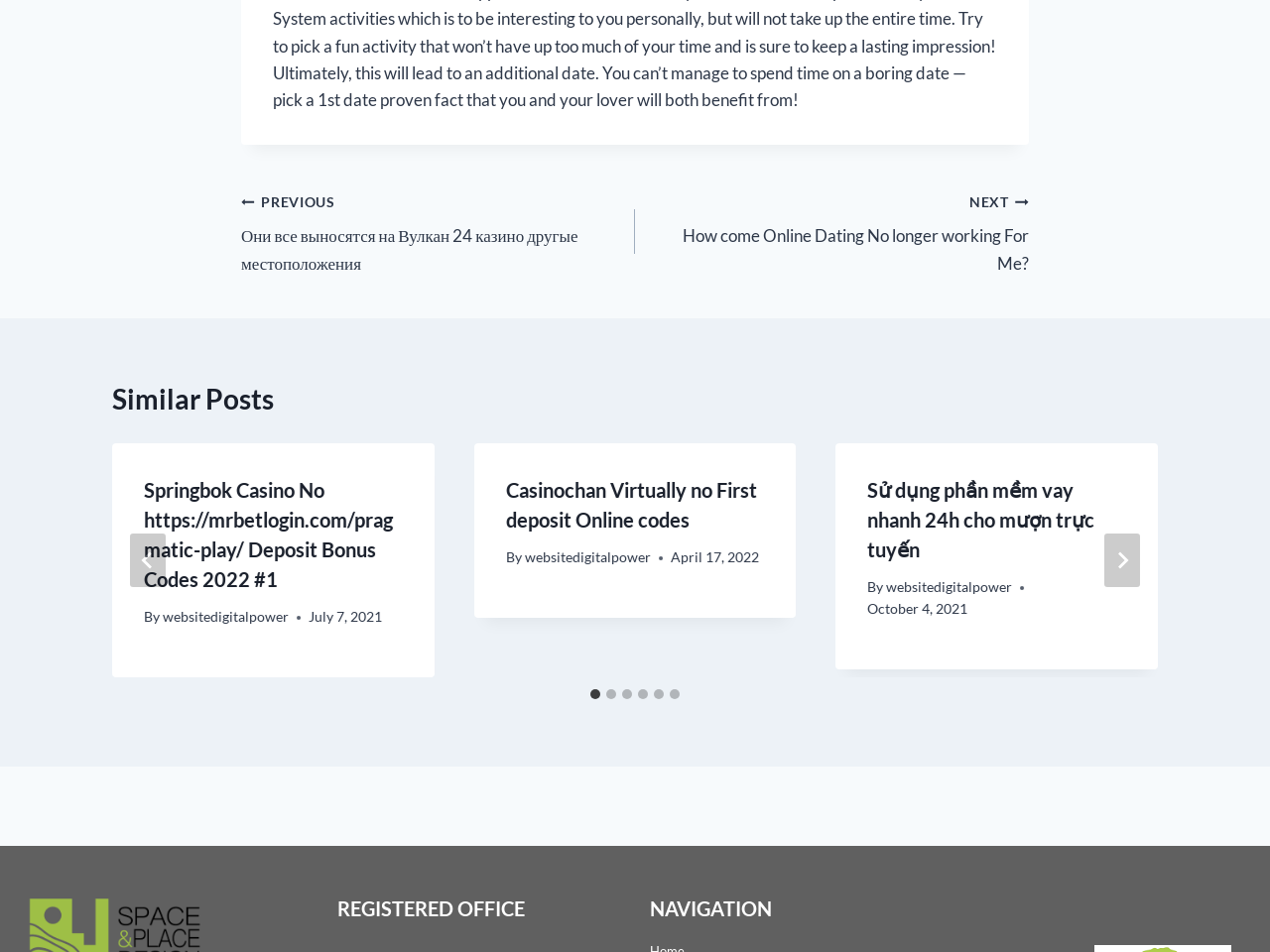Analyze the image and answer the question with as much detail as possible: 
What is the title of the first similar post?

The title of the first similar post is 'Springbok Casino No Deposit Bonus Codes 2022 #1', which is a heading element within the first tab panel of the 'Similar Posts' section.